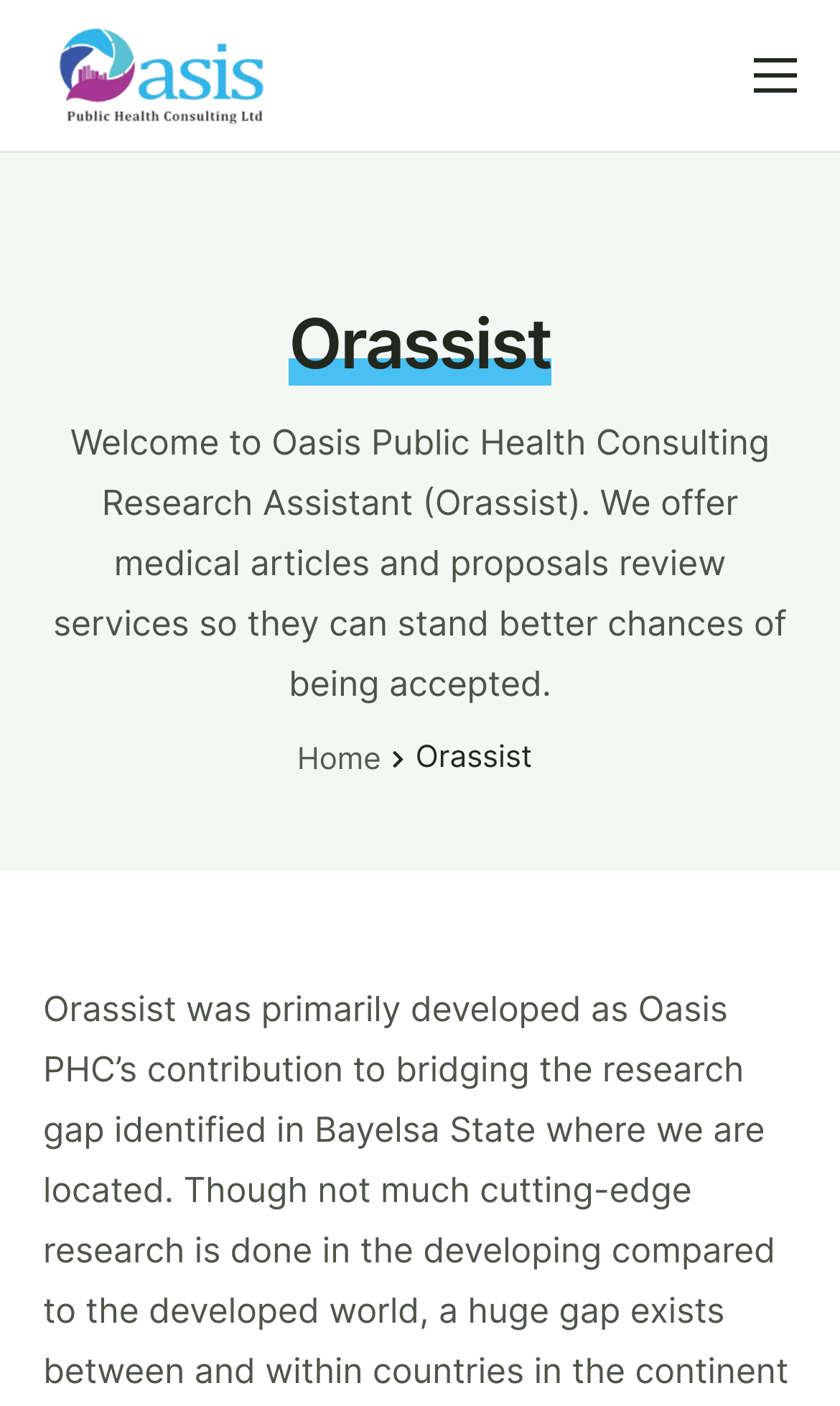Mark the bounding box of the element that matches the following description: "Home".

[0.051, 0.072, 0.949, 0.136]